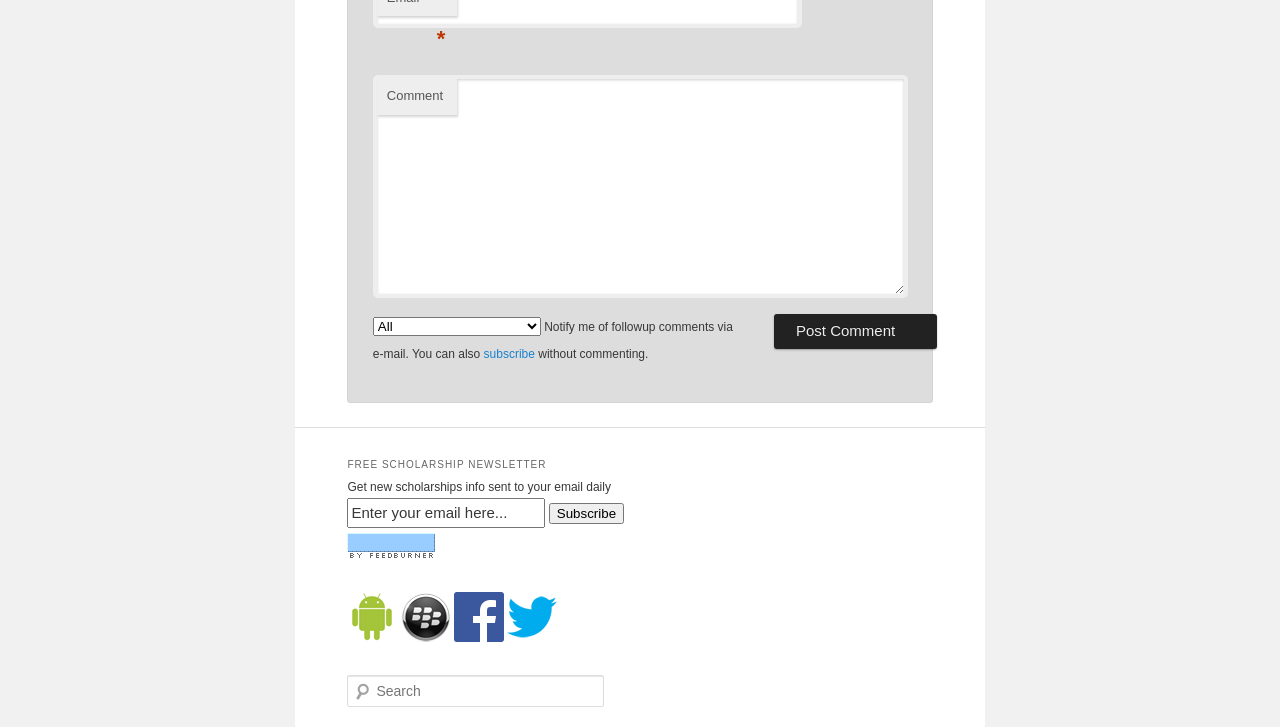Based on the element description: "name="submit" value="Post Comment"", identify the bounding box coordinates for this UI element. The coordinates must be four float numbers between 0 and 1, listed as [left, top, right, bottom].

[0.605, 0.432, 0.732, 0.48]